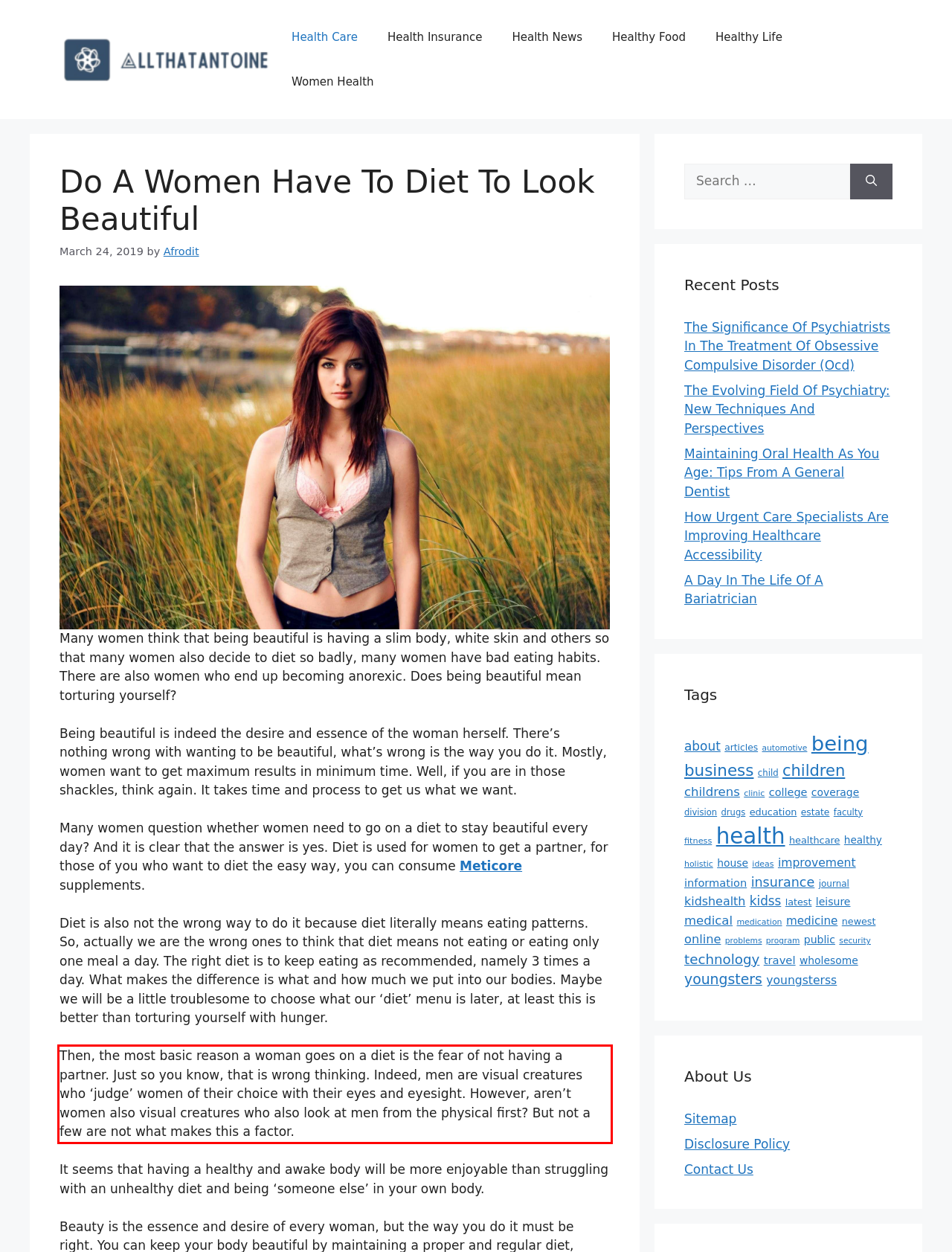Please look at the webpage screenshot and extract the text enclosed by the red bounding box.

Then, the most basic reason a woman goes on a diet is the fear of not having a partner. Just so you know, that is wrong thinking. Indeed, men are visual creatures who ‘judge’ women of their choice with their eyes and eyesight. However, aren’t women also visual creatures who also look at men from the physical first? But not a few are not what makes this a factor.